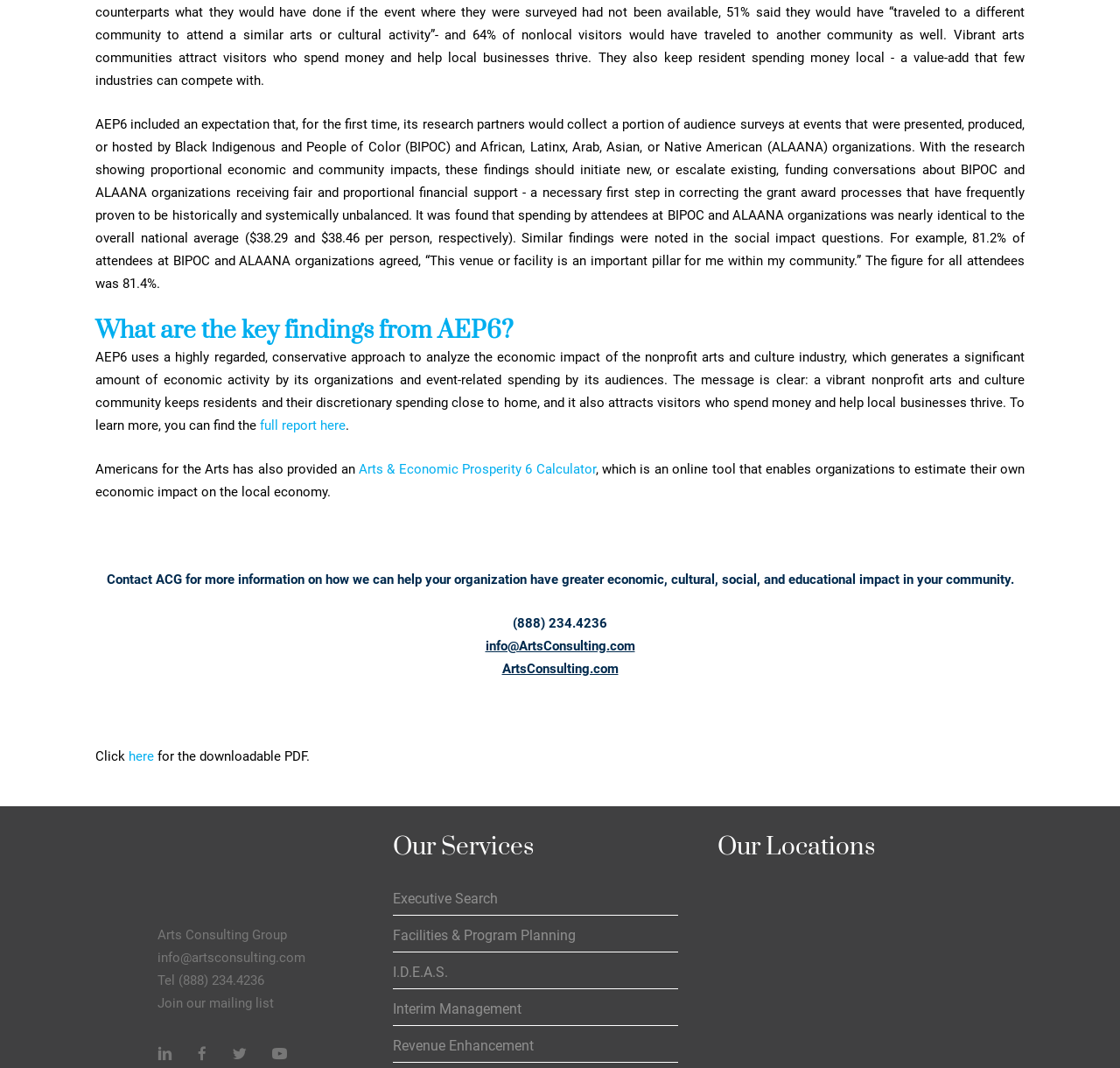Please identify the bounding box coordinates of the element I need to click to follow this instruction: "Click the link to visit the Arts Consulting Group website".

[0.448, 0.619, 0.552, 0.633]